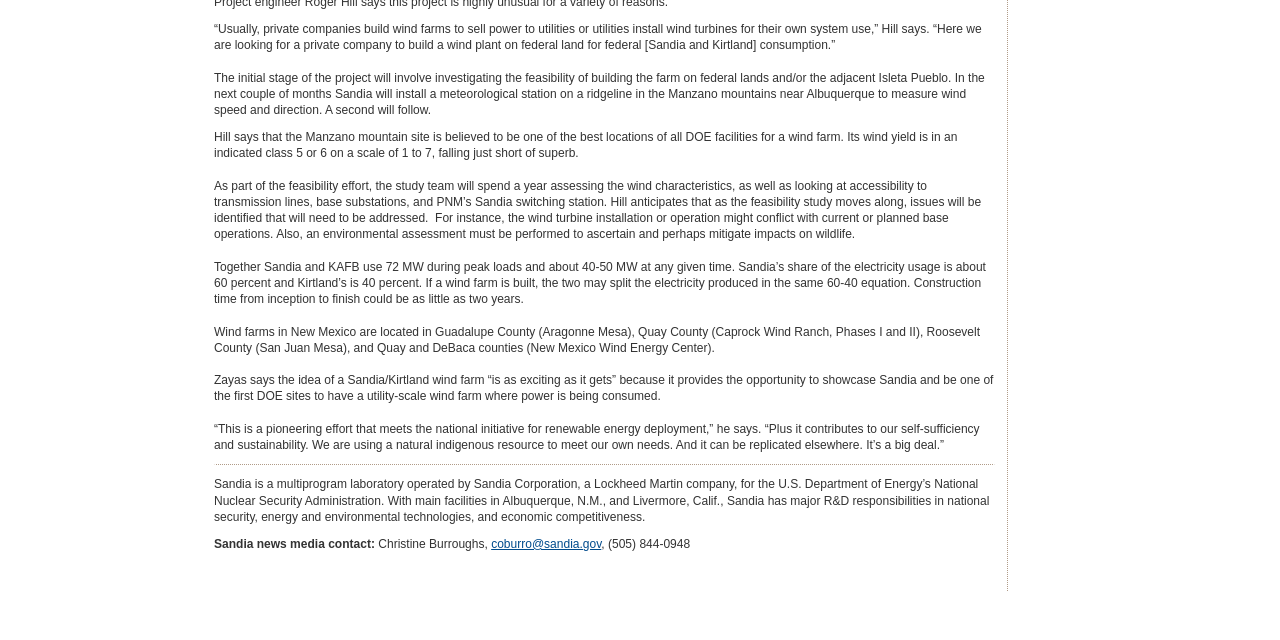Specify the bounding box coordinates (top-left x, top-left y, bottom-right x, bottom-right y) of the UI element in the screenshot that matches this description: Become a member

None